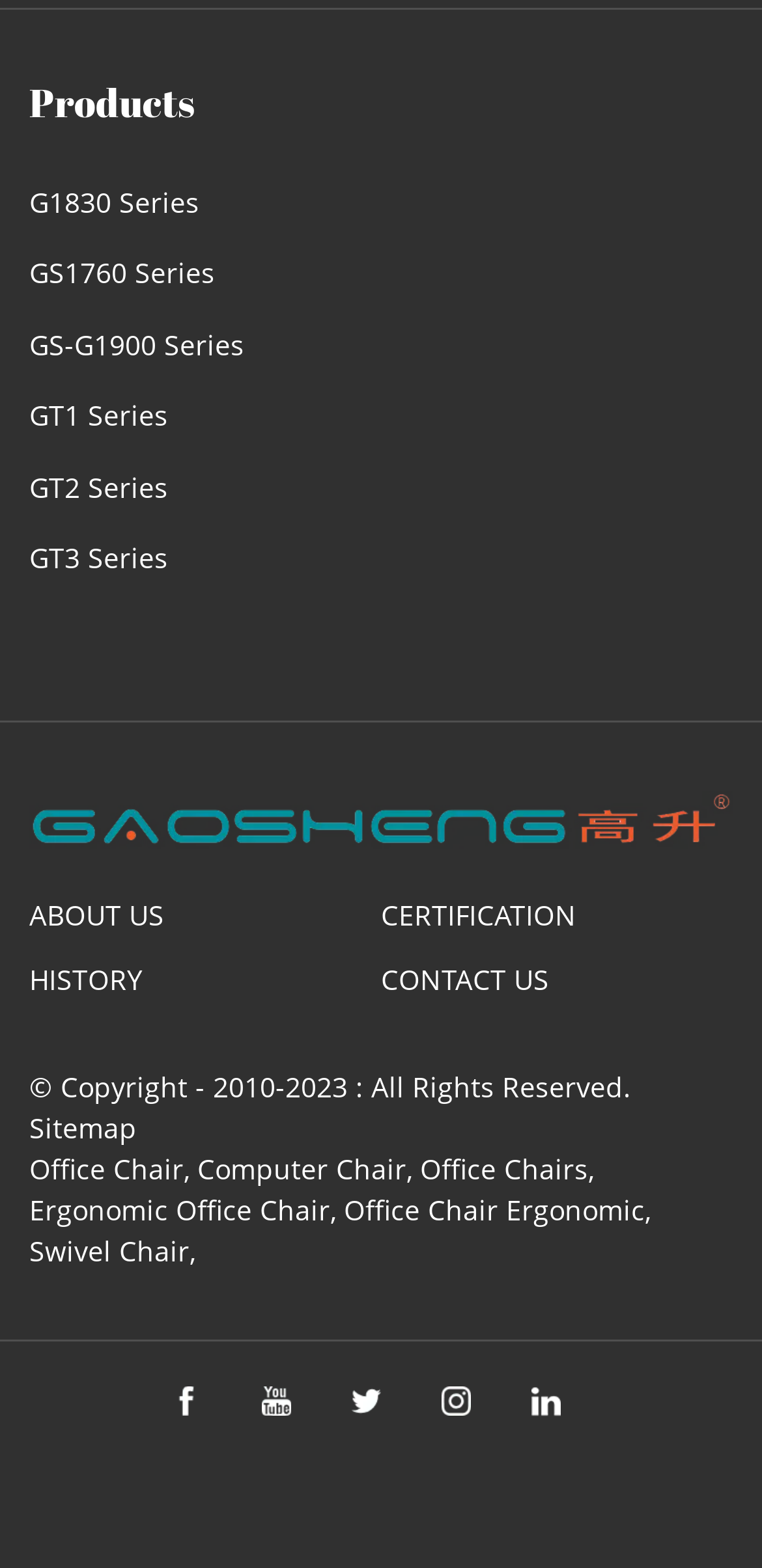Determine the bounding box for the described HTML element: "Certification". Ensure the coordinates are four float numbers between 0 and 1 in the format [left, top, right, bottom].

[0.5, 0.572, 0.756, 0.596]